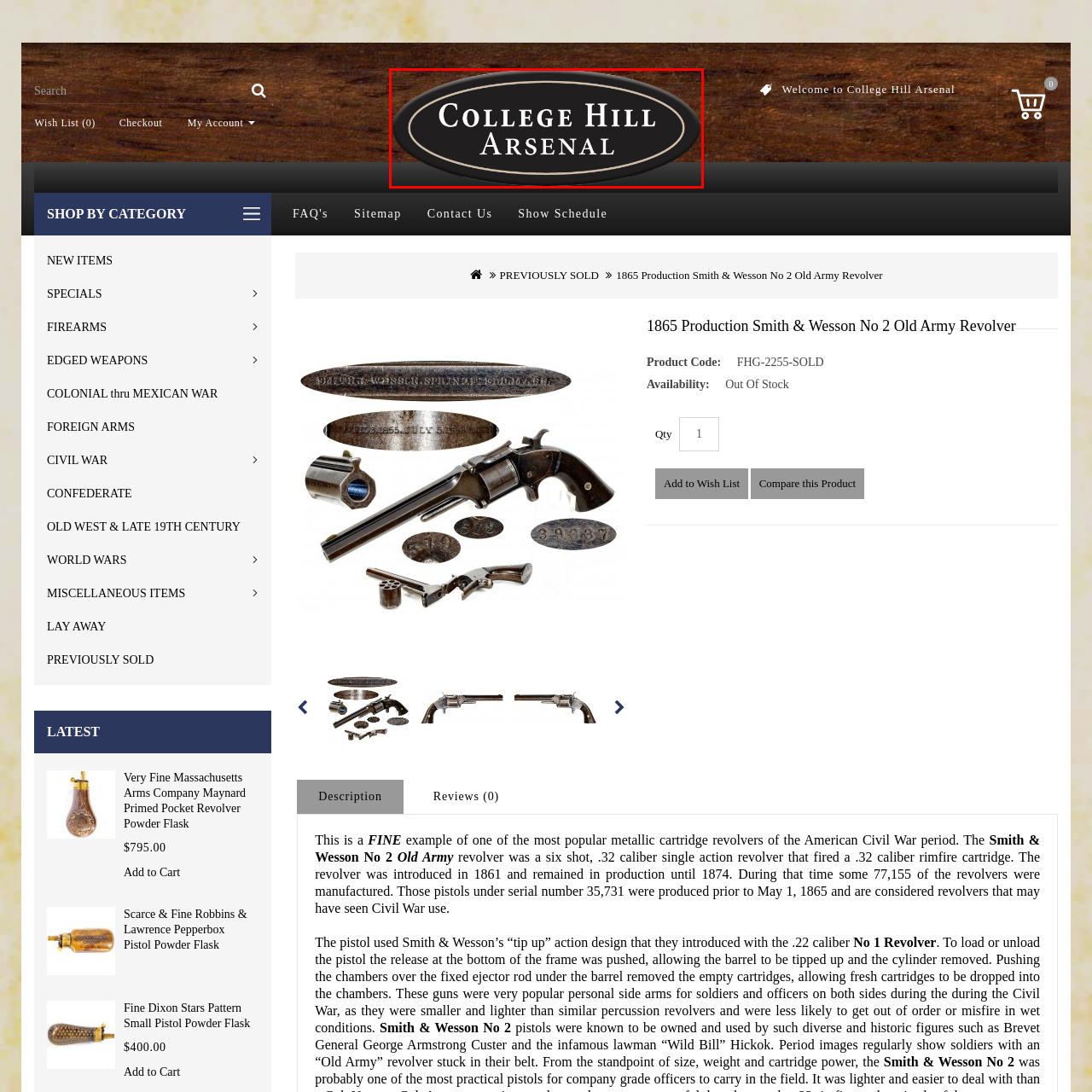What type of items does College Hill Arsenal offer? Look at the image outlined by the red bounding box and provide a succinct answer in one word or a brief phrase.

Firearms and historical collectibles